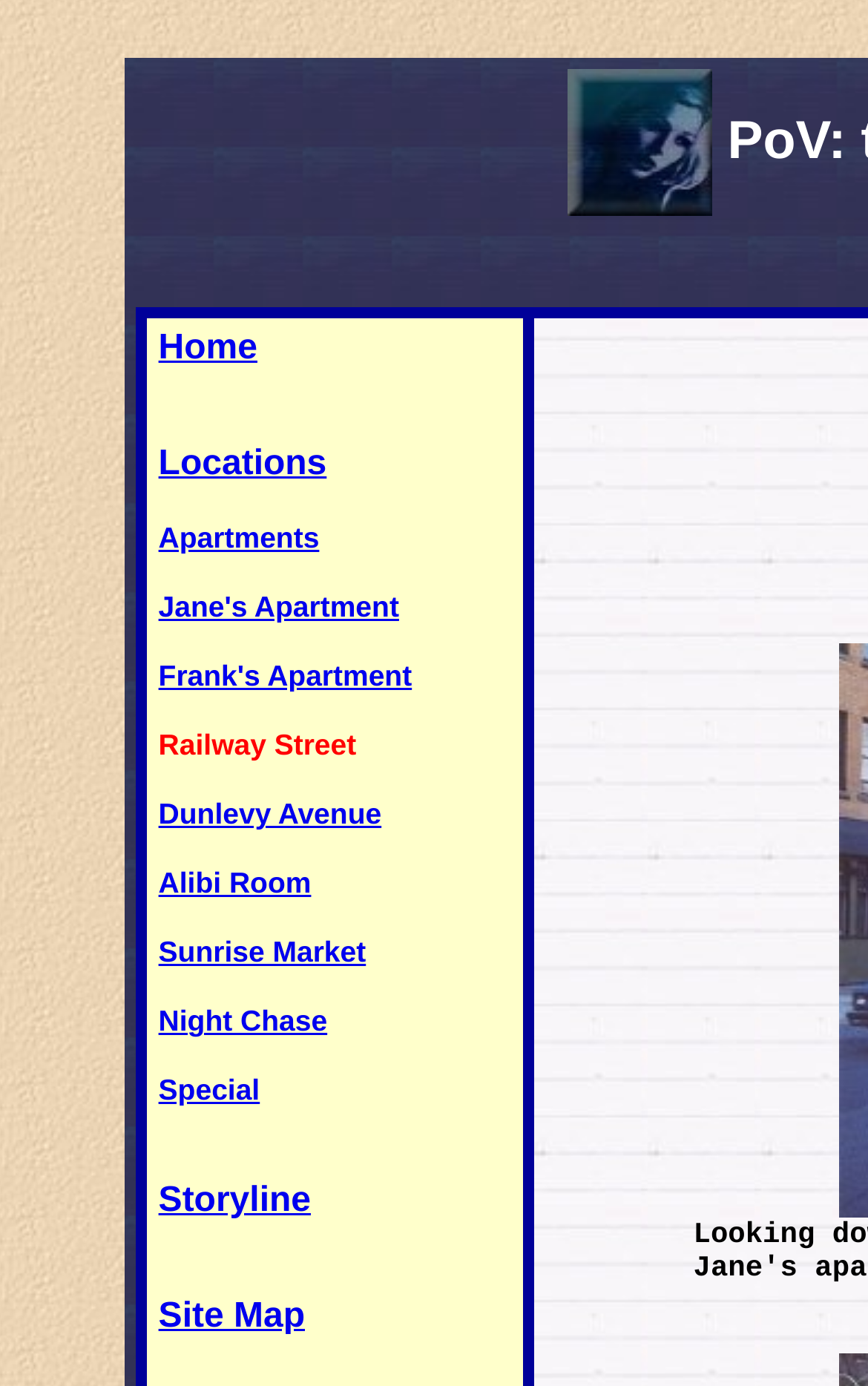What is the name of the street?
From the image, respond using a single word or phrase.

Railway Street